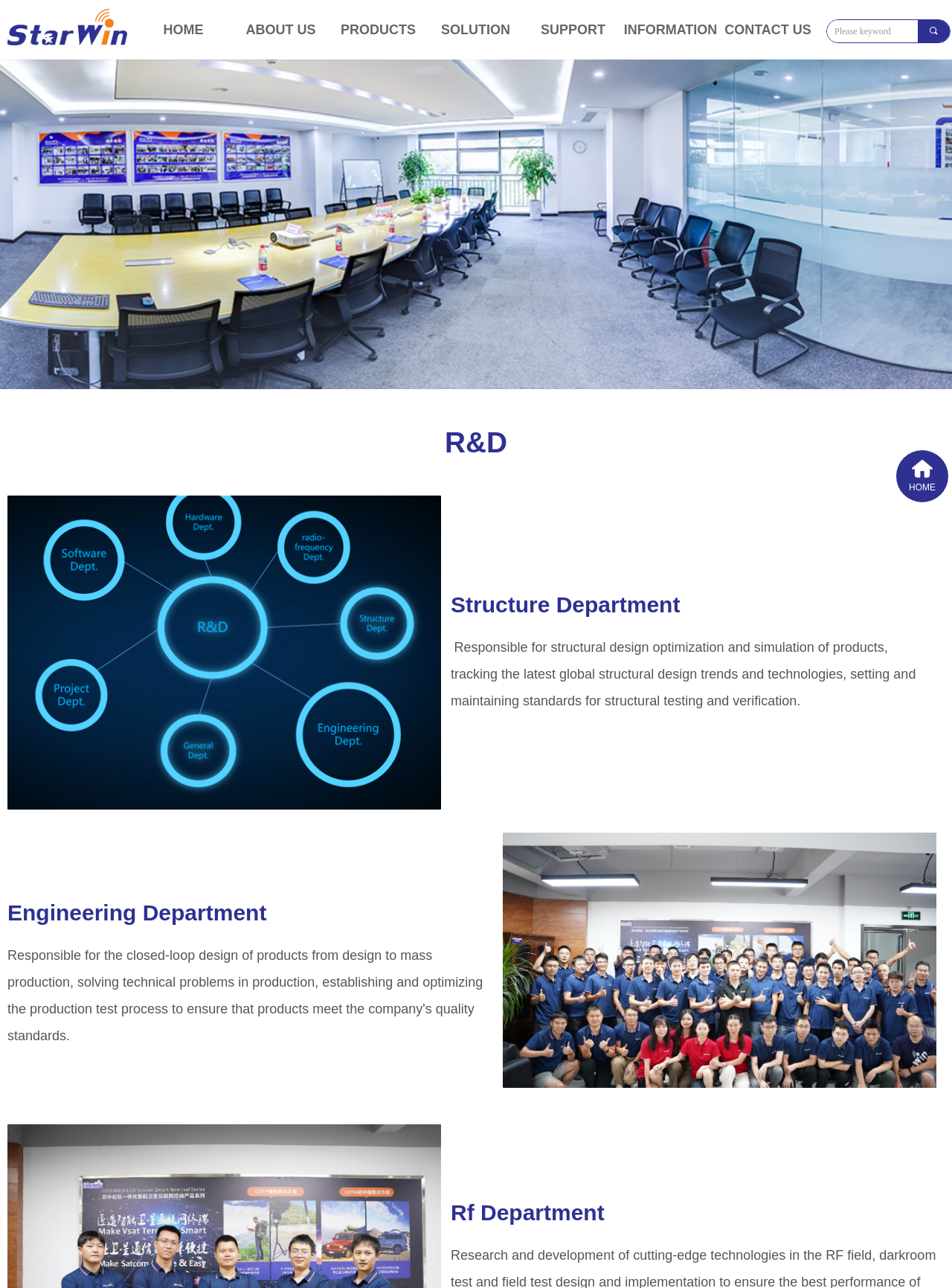Determine the bounding box coordinates of the region to click in order to accomplish the following instruction: "go to the delivery information page". Provide the coordinates as four float numbers between 0 and 1, specifically [left, top, right, bottom].

None